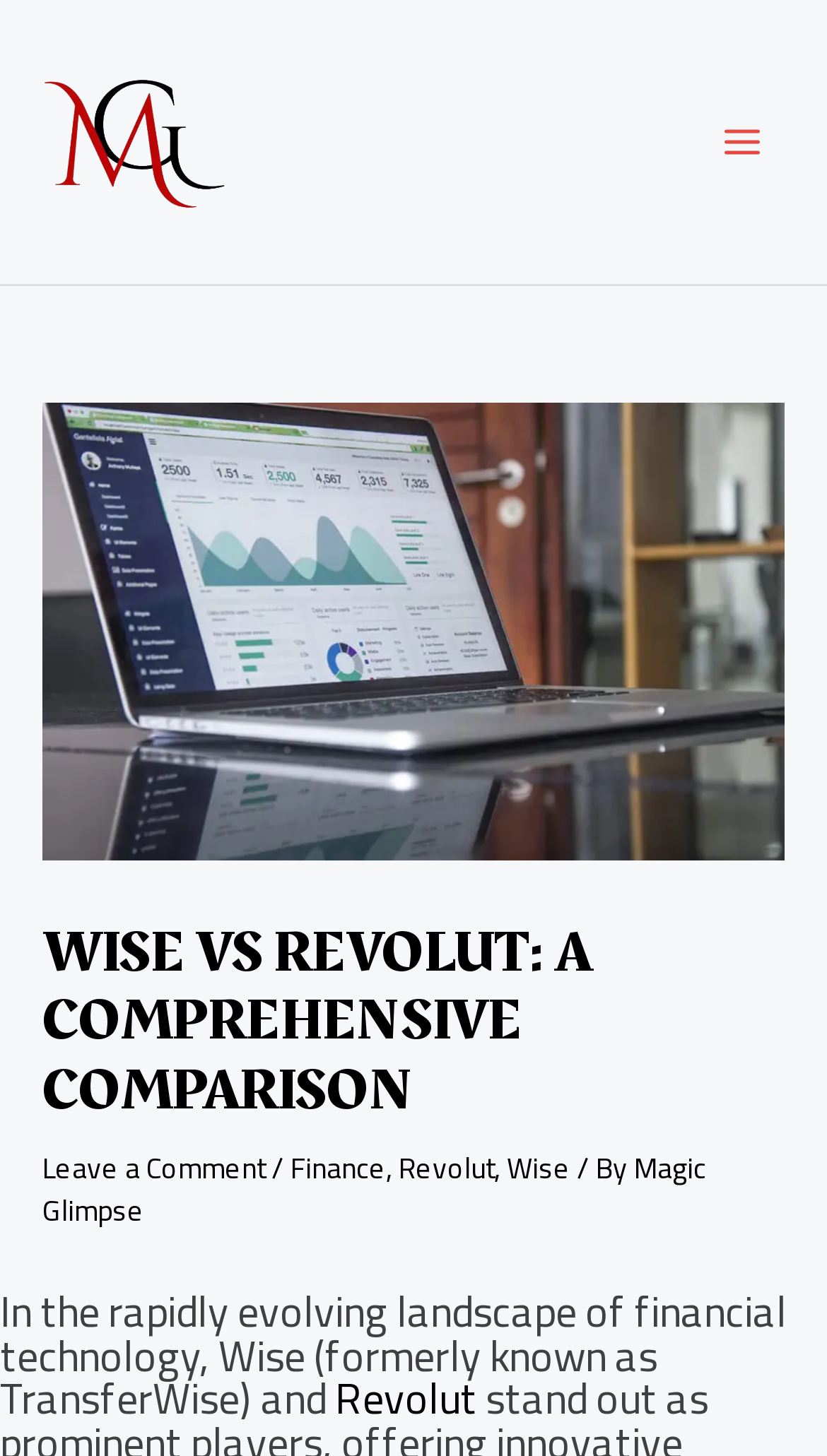Bounding box coordinates are specified in the format (top-left x, top-left y, bottom-right x, bottom-right y). All values are floating point numbers bounded between 0 and 1. Please provide the bounding box coordinate of the region this sentence describes: alt="Magic Glimpse"

[0.051, 0.077, 0.274, 0.114]